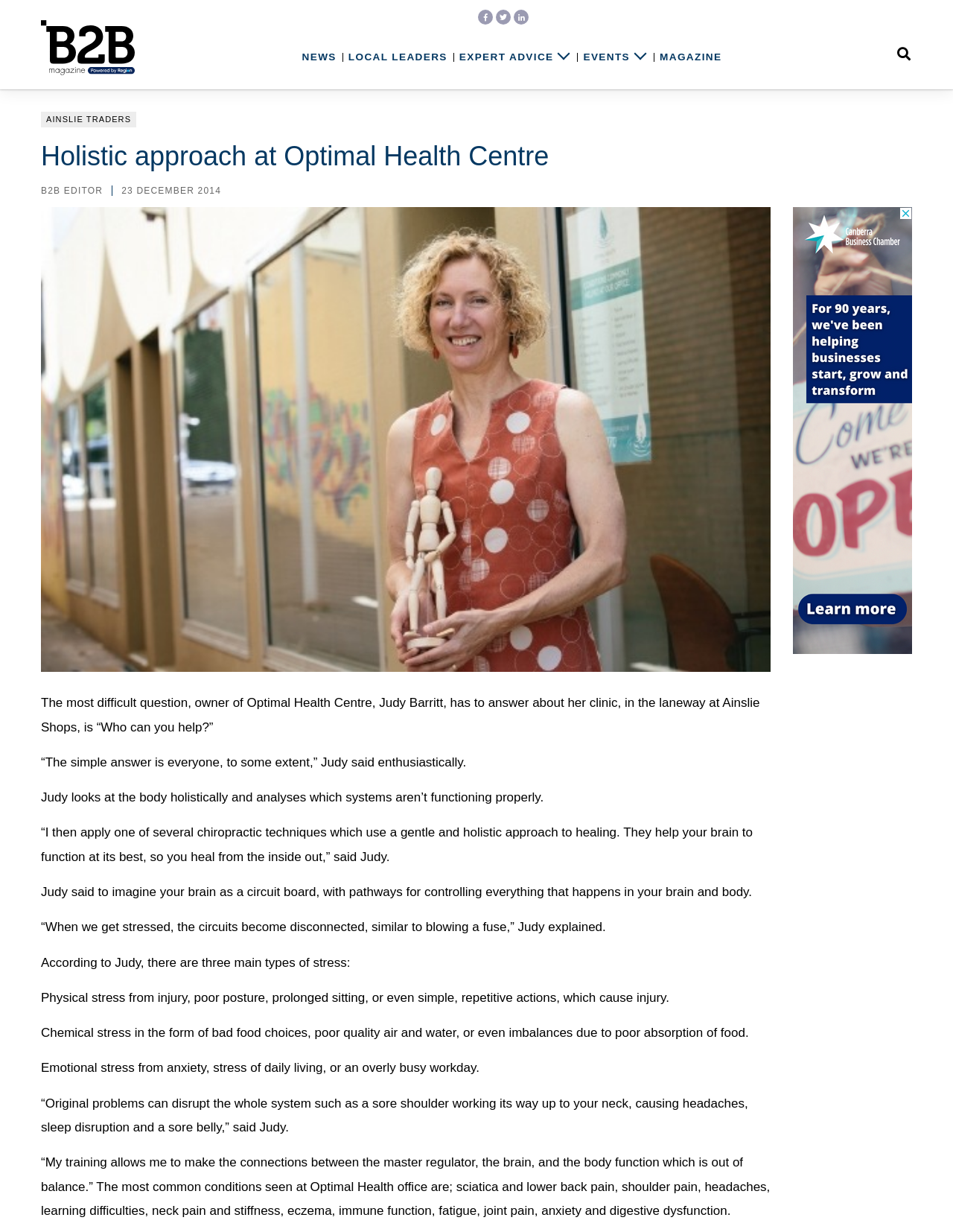Using the given element description, provide the bounding box coordinates (top-left x, top-left y, bottom-right x, bottom-right y) for the corresponding UI element in the screenshot: title="B2B Magazine"

[0.043, 0.012, 0.141, 0.065]